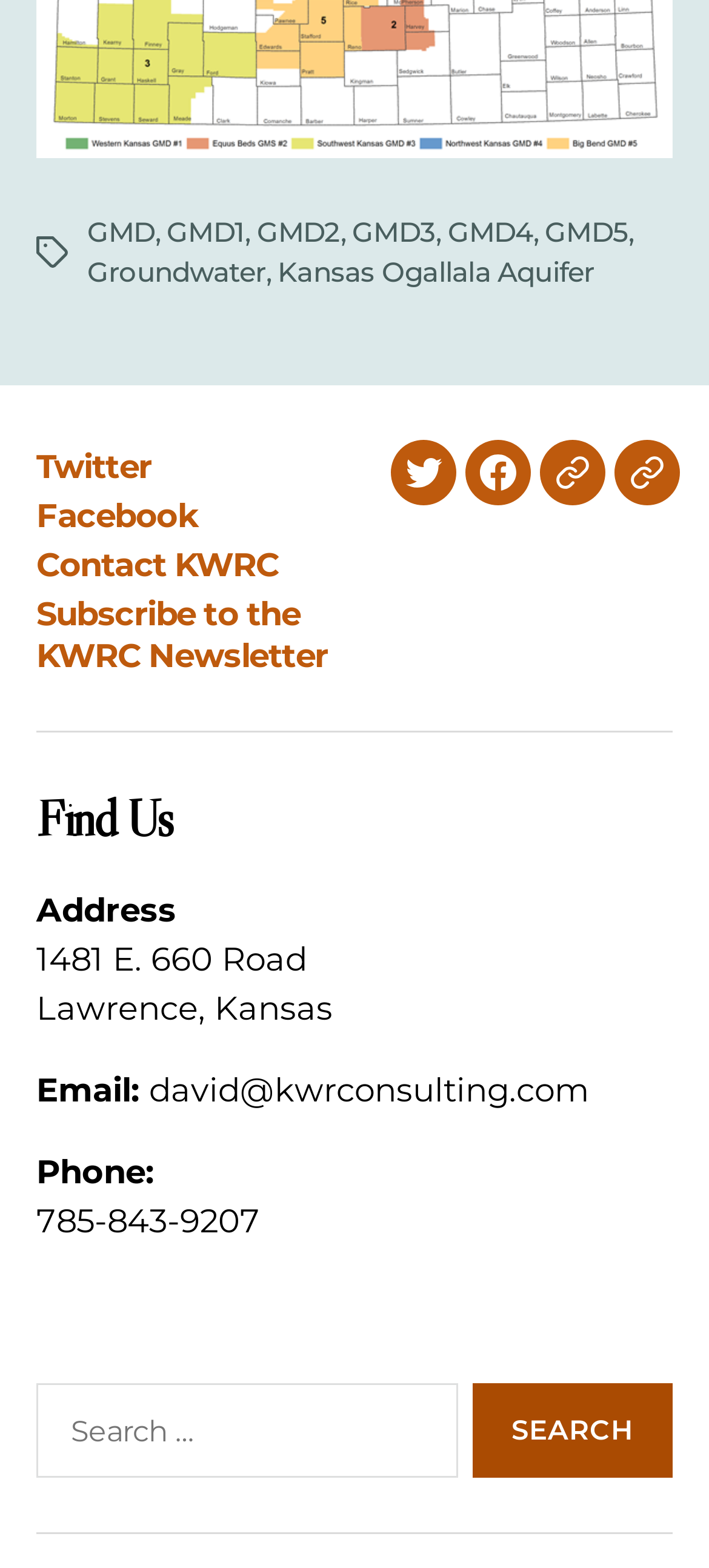Please specify the bounding box coordinates of the clickable section necessary to execute the following command: "Find the address of KWRC".

[0.051, 0.568, 0.249, 0.594]